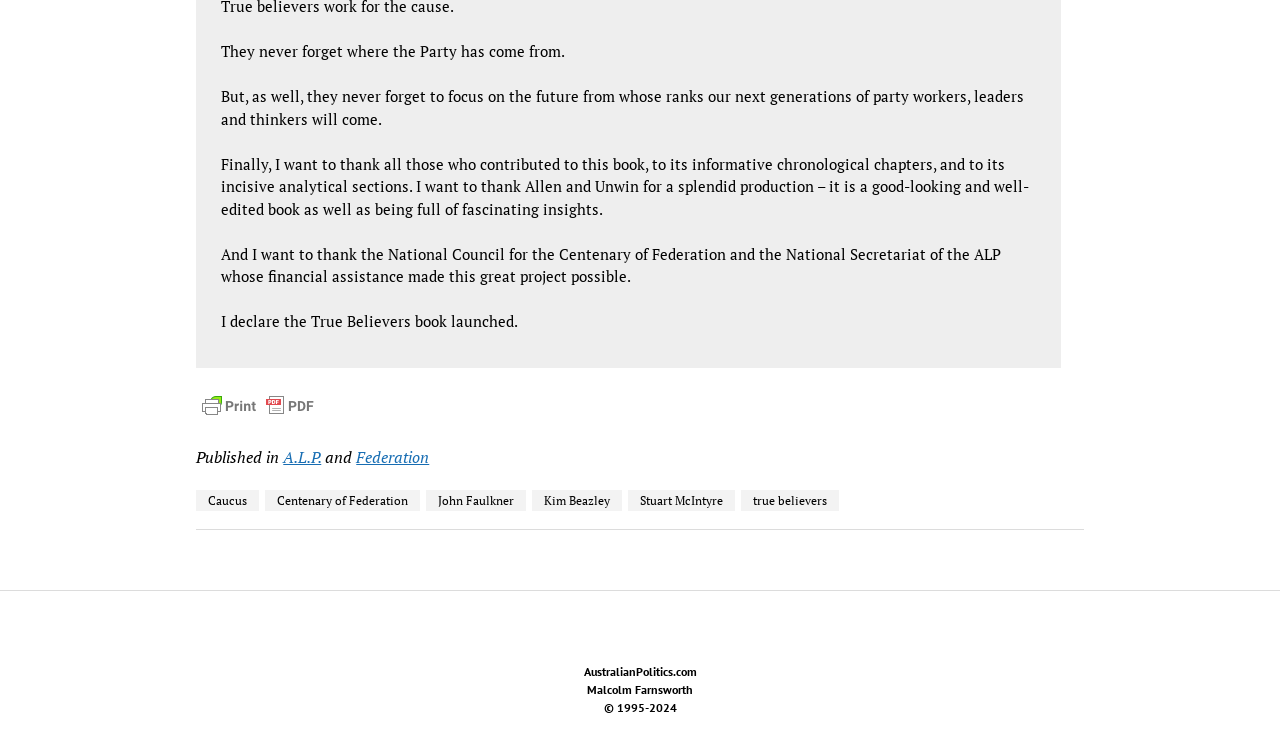How many links are there in the webpage?
Please answer the question as detailed as possible.

There are 7 links in the webpage, which are 'Print Friendly, PDF & Email', 'A.L.P.', 'Federation', 'Caucus', 'Centenary of Federation', 'John Faulkner', 'Kim Beazley', 'Stuart McIntyre', and 'true believers'. However, 'Print Friendly, PDF & Email' is counted as one link, even though it appears twice.